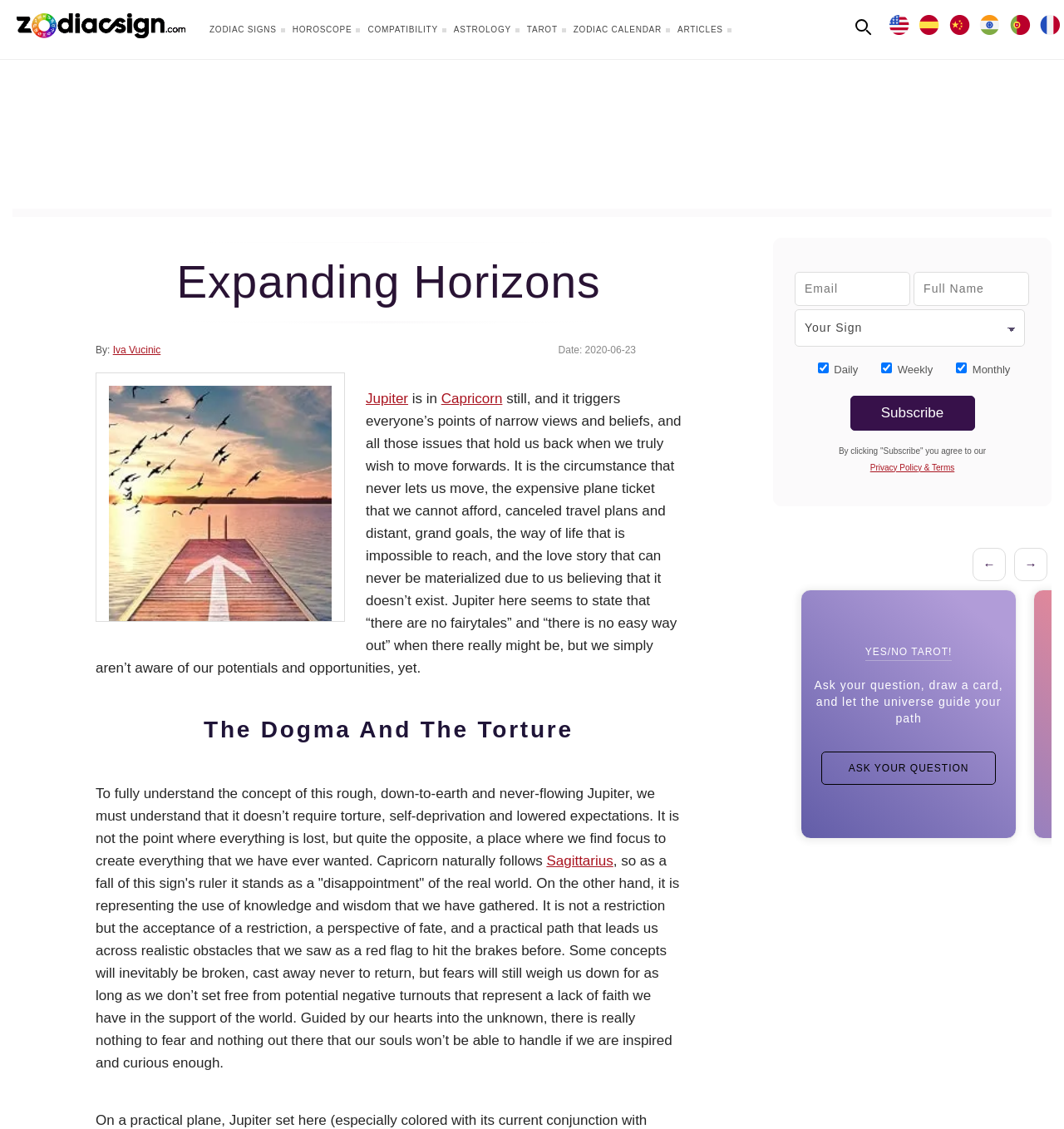Highlight the bounding box coordinates of the region I should click on to meet the following instruction: "Subscribe to the newsletter".

[0.799, 0.35, 0.916, 0.381]